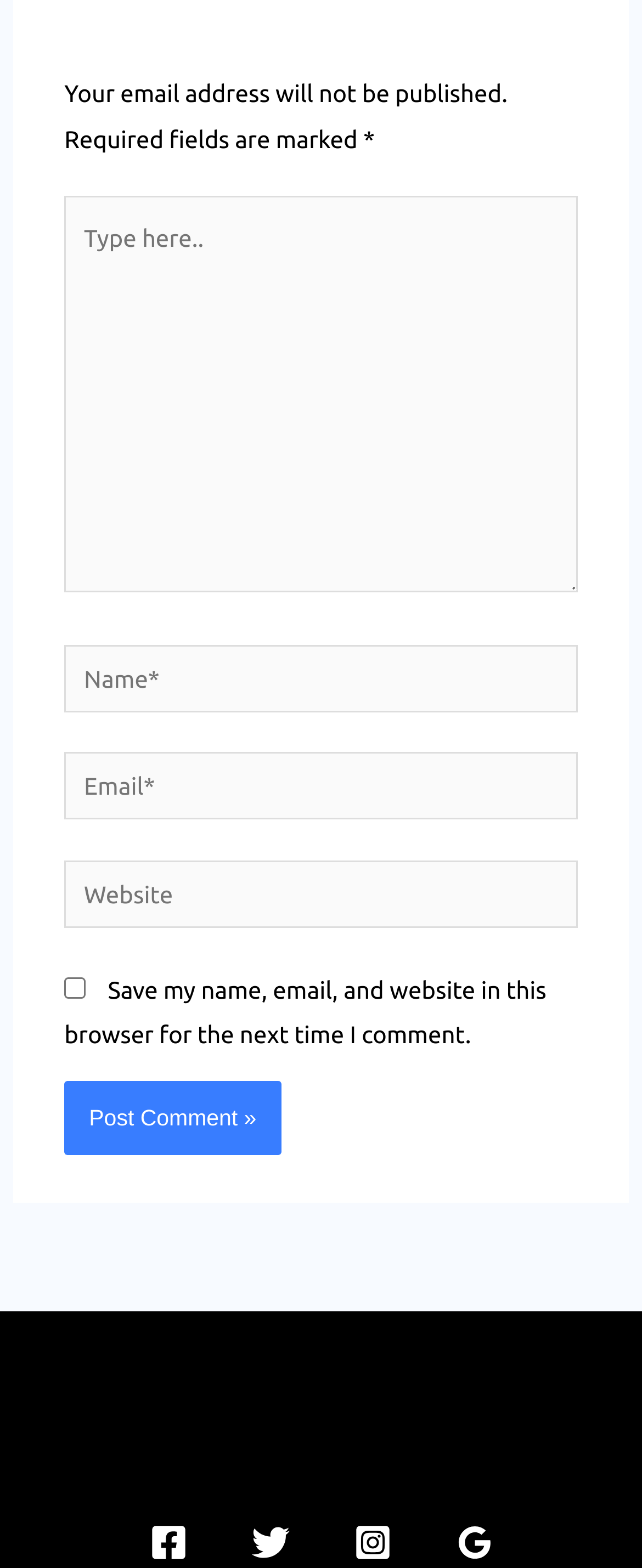Can you find the bounding box coordinates of the area I should click to execute the following instruction: "Leave a comment"?

[0.1, 0.004, 0.9, 0.046]